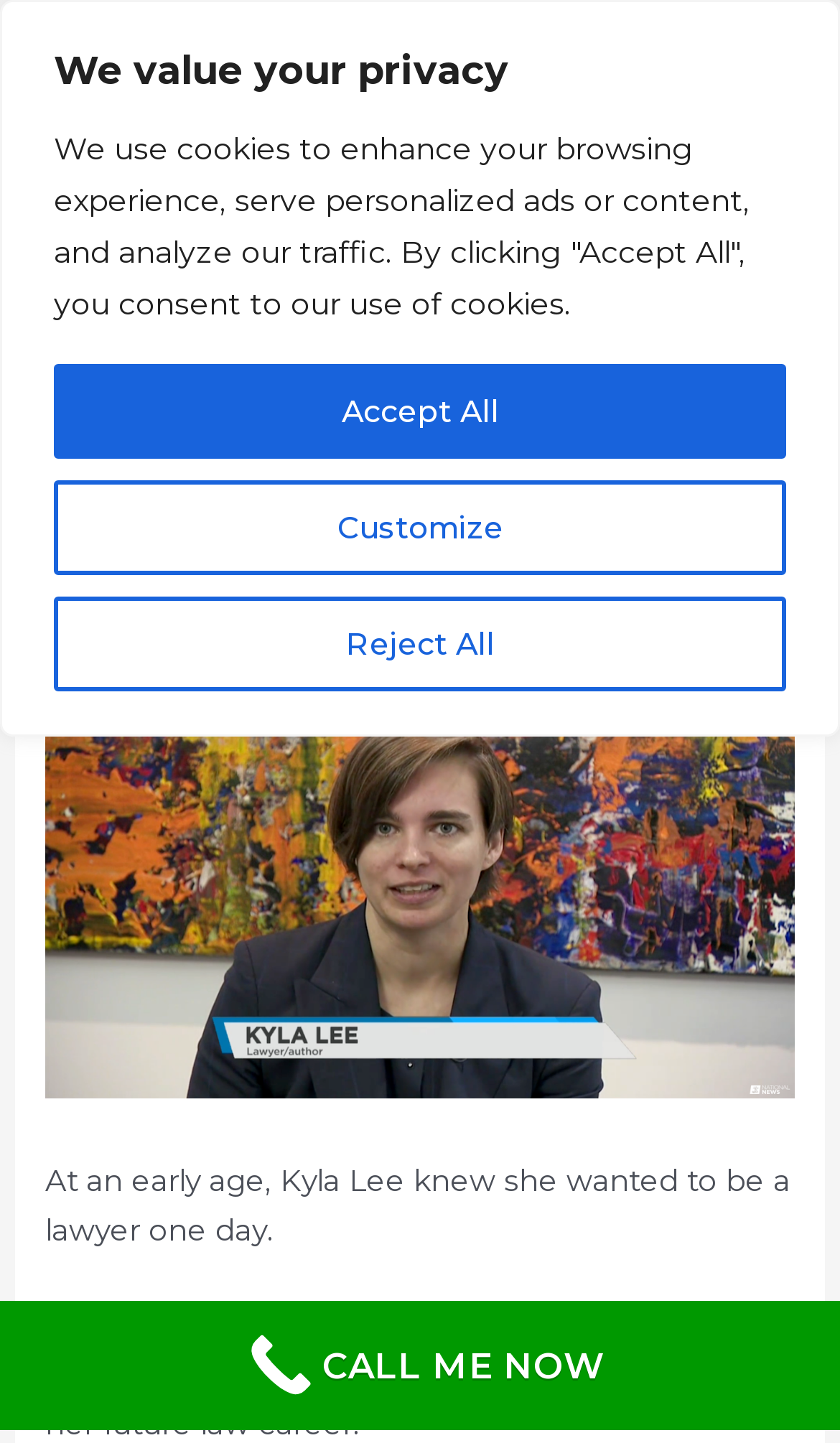What is the category of the news article?
Using the visual information, reply with a single word or short phrase.

In The News